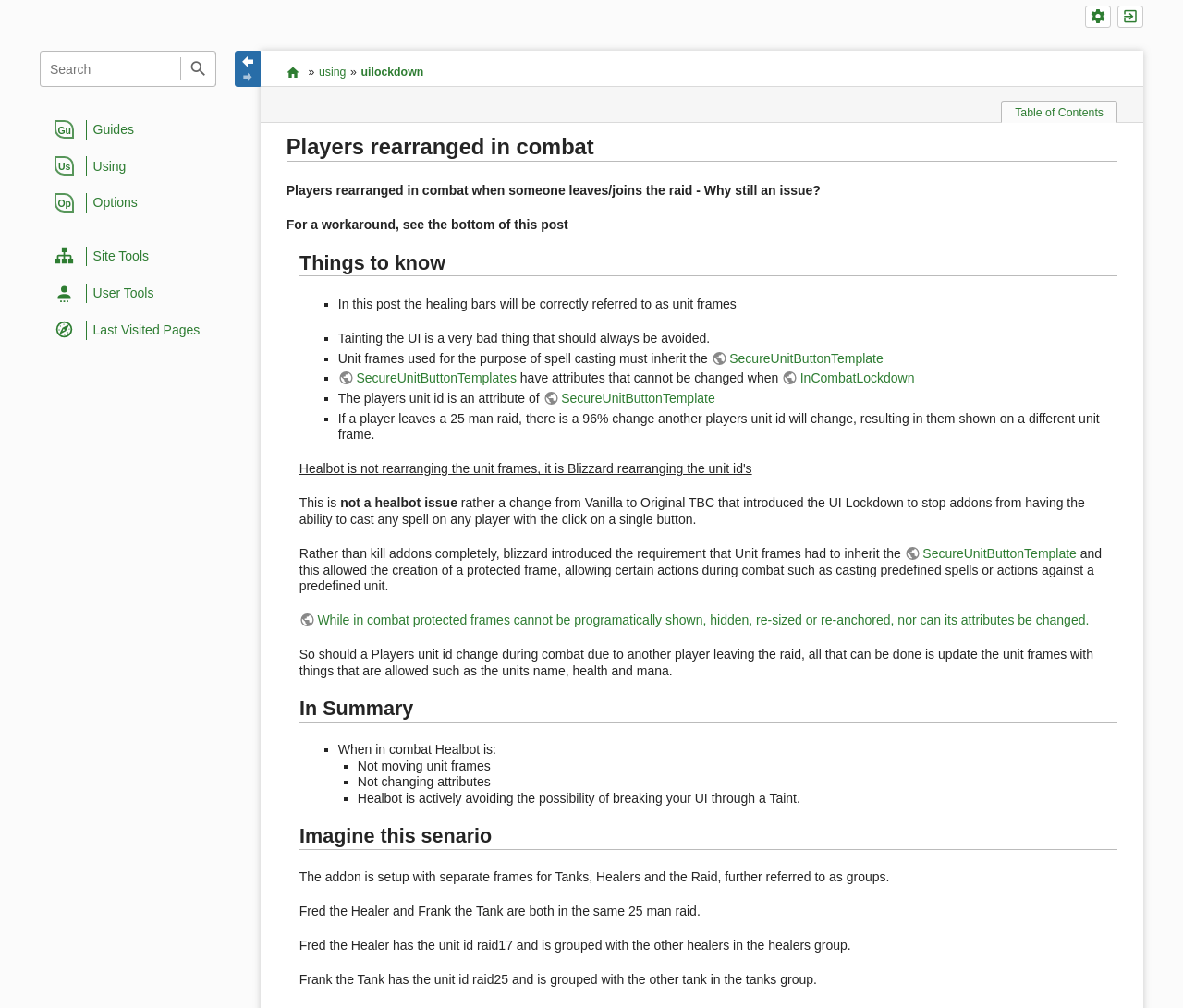Given the description of the UI element: "Show/Hide Navigation", predict the bounding box coordinates in the form of [left, top, right, bottom], with each value being a float between 0 and 1.

[0.198, 0.05, 0.22, 0.086]